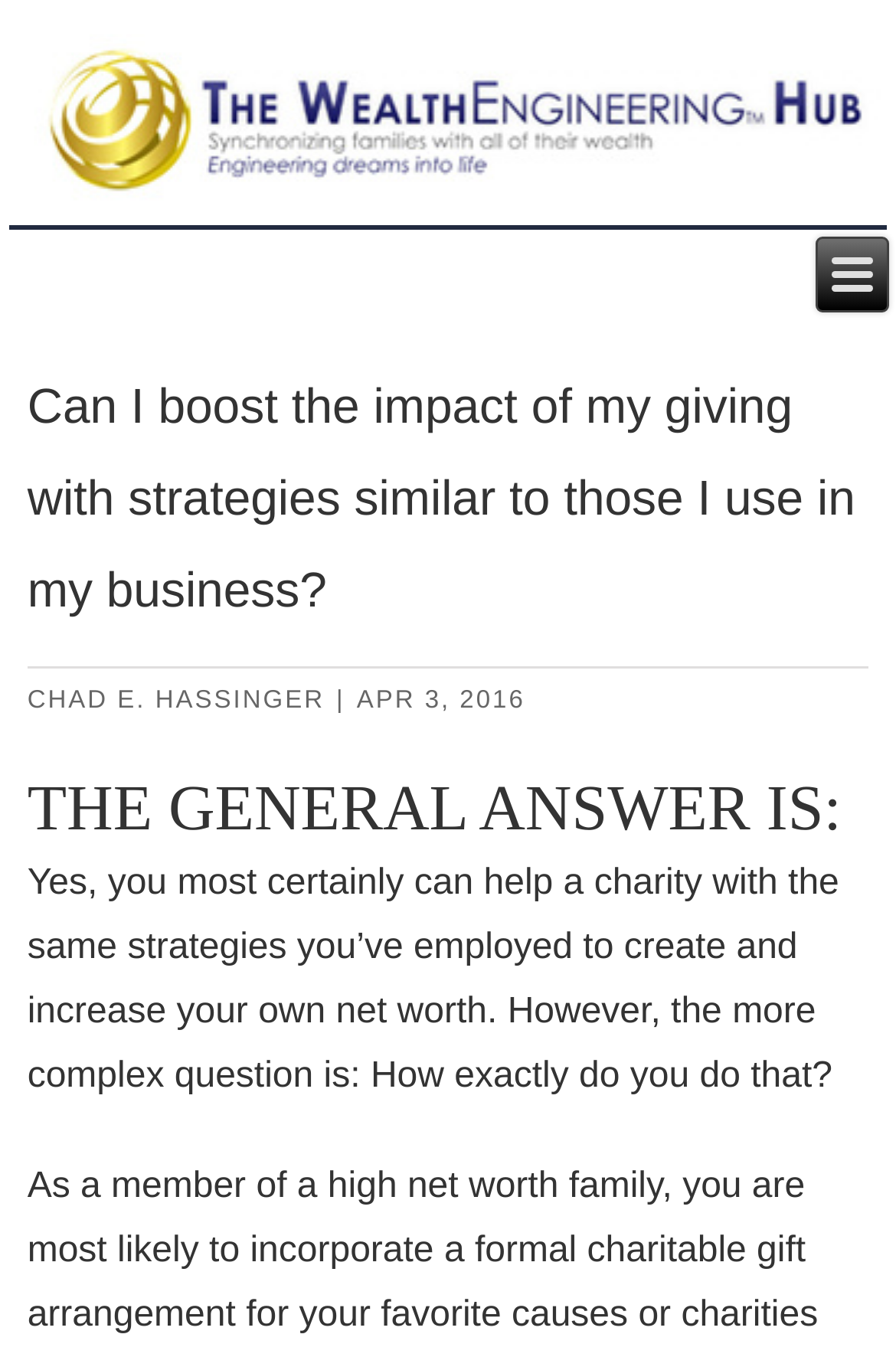When was the article published?
Based on the image, please offer an in-depth response to the question.

The publication date of the article is mentioned as 'APR 3, 2016', which is located below the author's name.